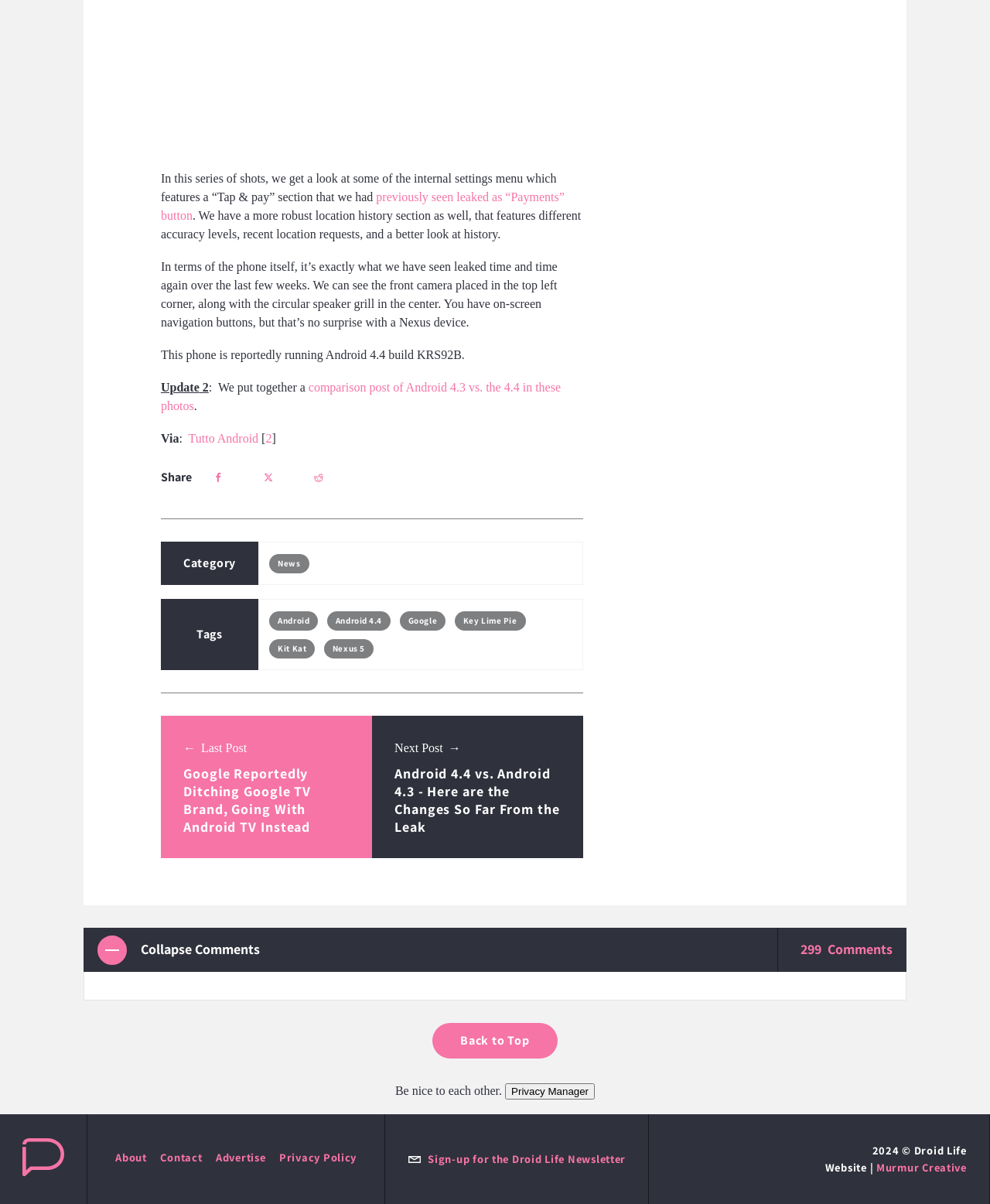Answer the question using only one word or a concise phrase: What is the category of the article?

News